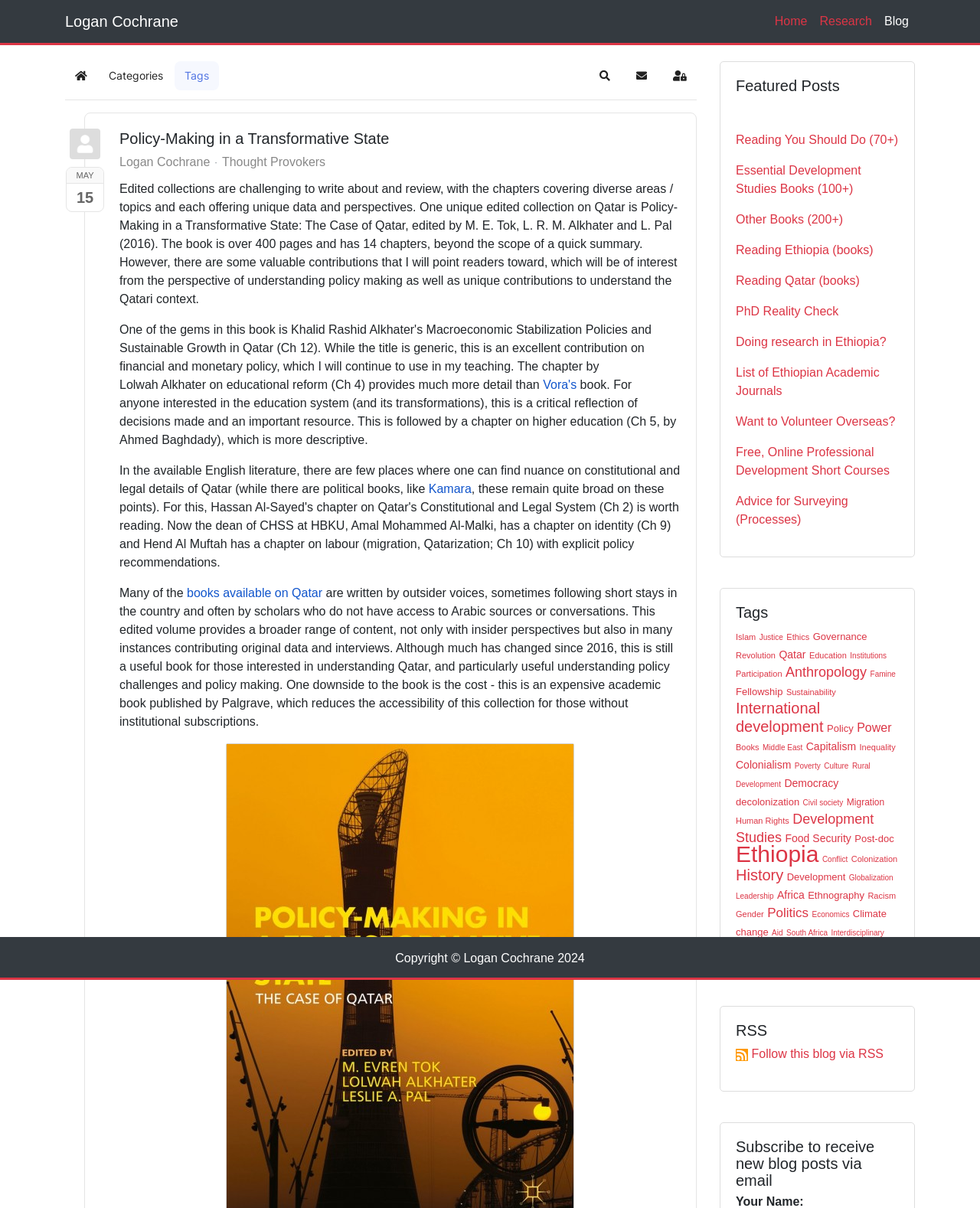Refer to the screenshot and give an in-depth answer to this question: What is the name of the publisher of the book being reviewed?

The name of the publisher of the book being reviewed can be inferred from the text of the blog post, which mentions that the book is 'an expensive academic book published by Palgrave'.